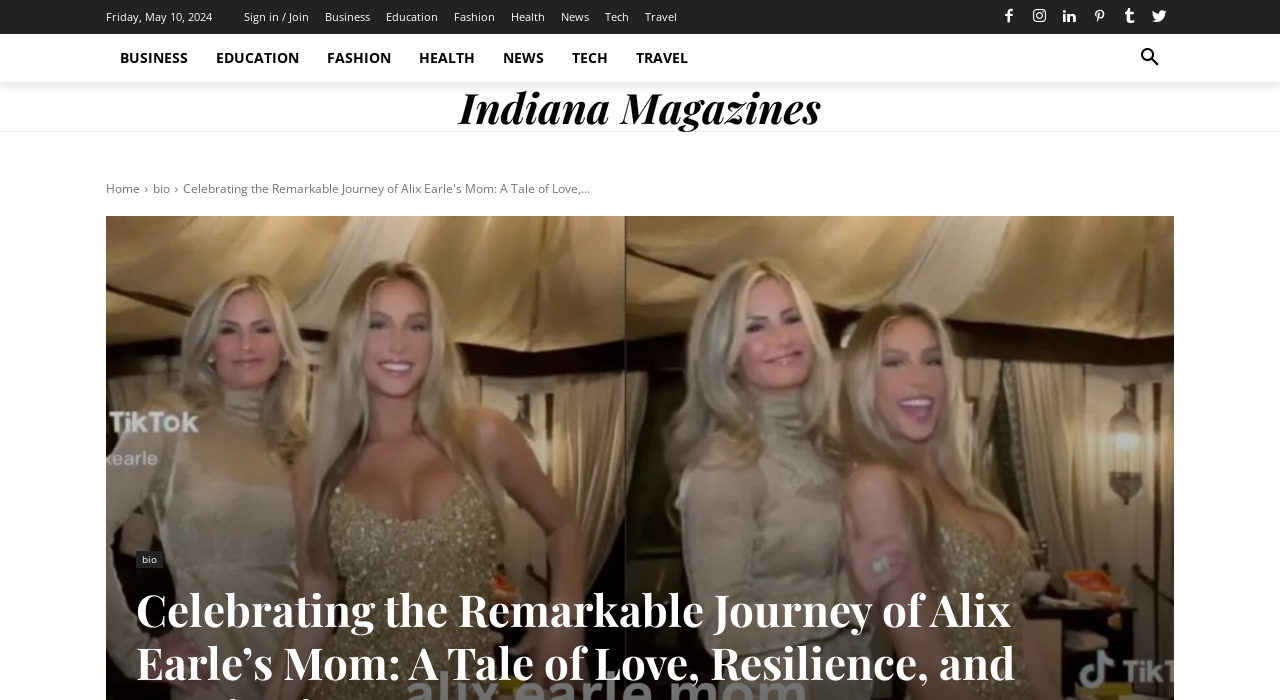Determine the bounding box of the UI component based on this description: "Sign in / Join". The bounding box coordinates should be four float values between 0 and 1, i.e., [left, top, right, bottom].

[0.191, 0.016, 0.241, 0.031]